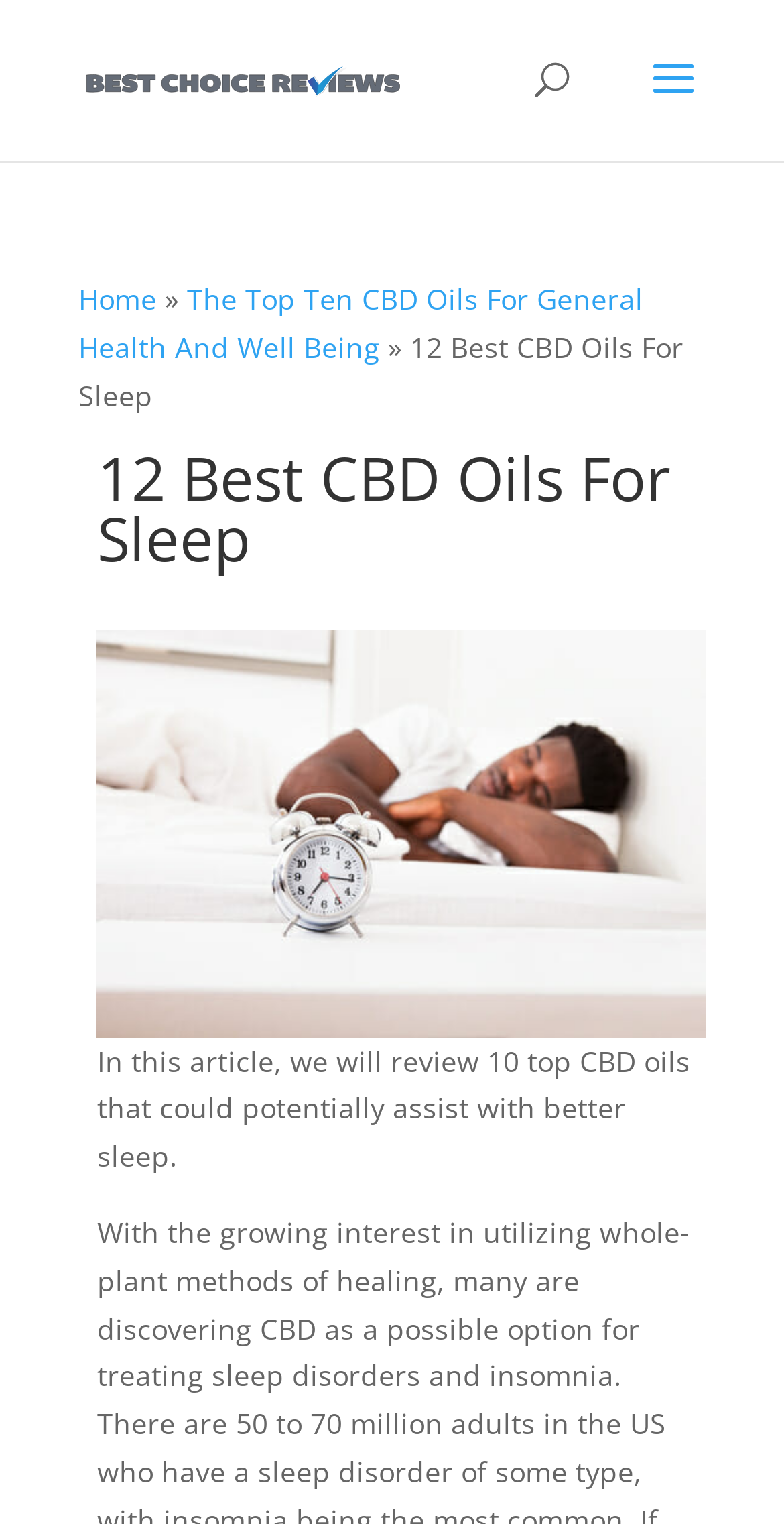Extract the top-level heading from the webpage and provide its text.

12 Best CBD Oils For Sleep